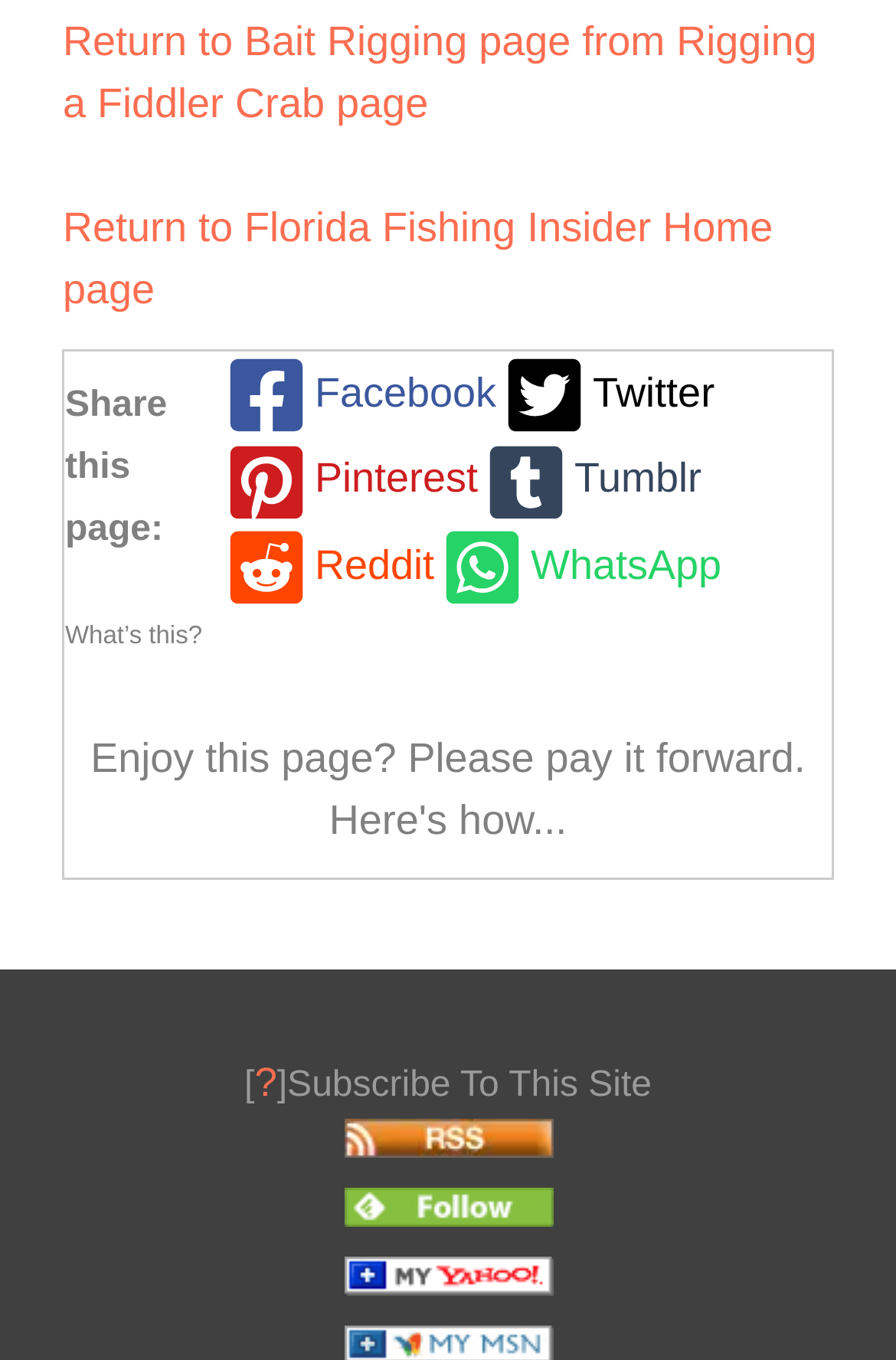Specify the bounding box coordinates for the region that must be clicked to perform the given instruction: "Return to Florida Fishing Insider Home page".

[0.07, 0.15, 0.863, 0.23]